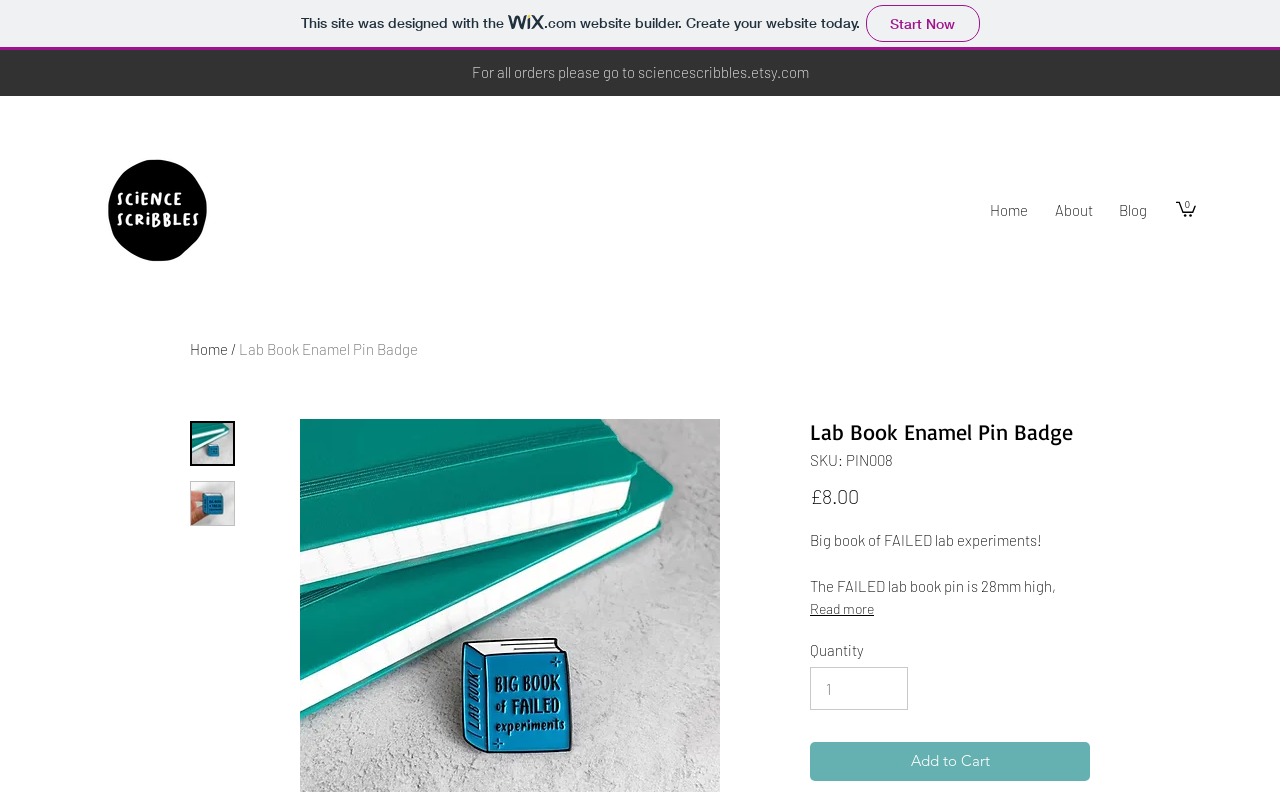What is the height of the Lab Book Enamel Pin Badge?
Refer to the image and provide a thorough answer to the question.

I found the height of the Lab Book Enamel Pin Badge by reading the product description, which states that it is 28mm high.